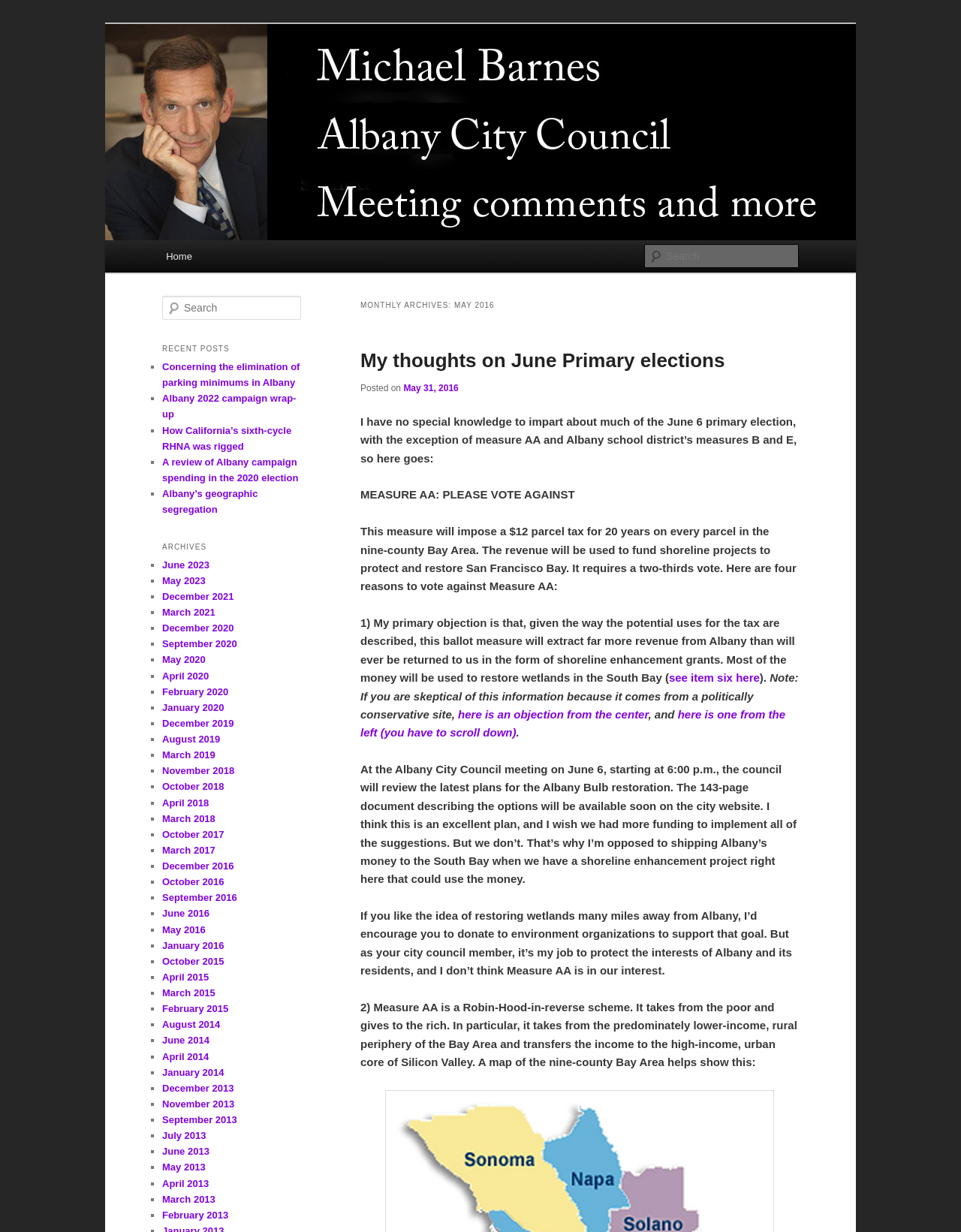Identify the bounding box coordinates of the area that should be clicked in order to complete the given instruction: "Go to Home page". The bounding box coordinates should be four float numbers between 0 and 1, i.e., [left, top, right, bottom].

[0.16, 0.195, 0.212, 0.221]